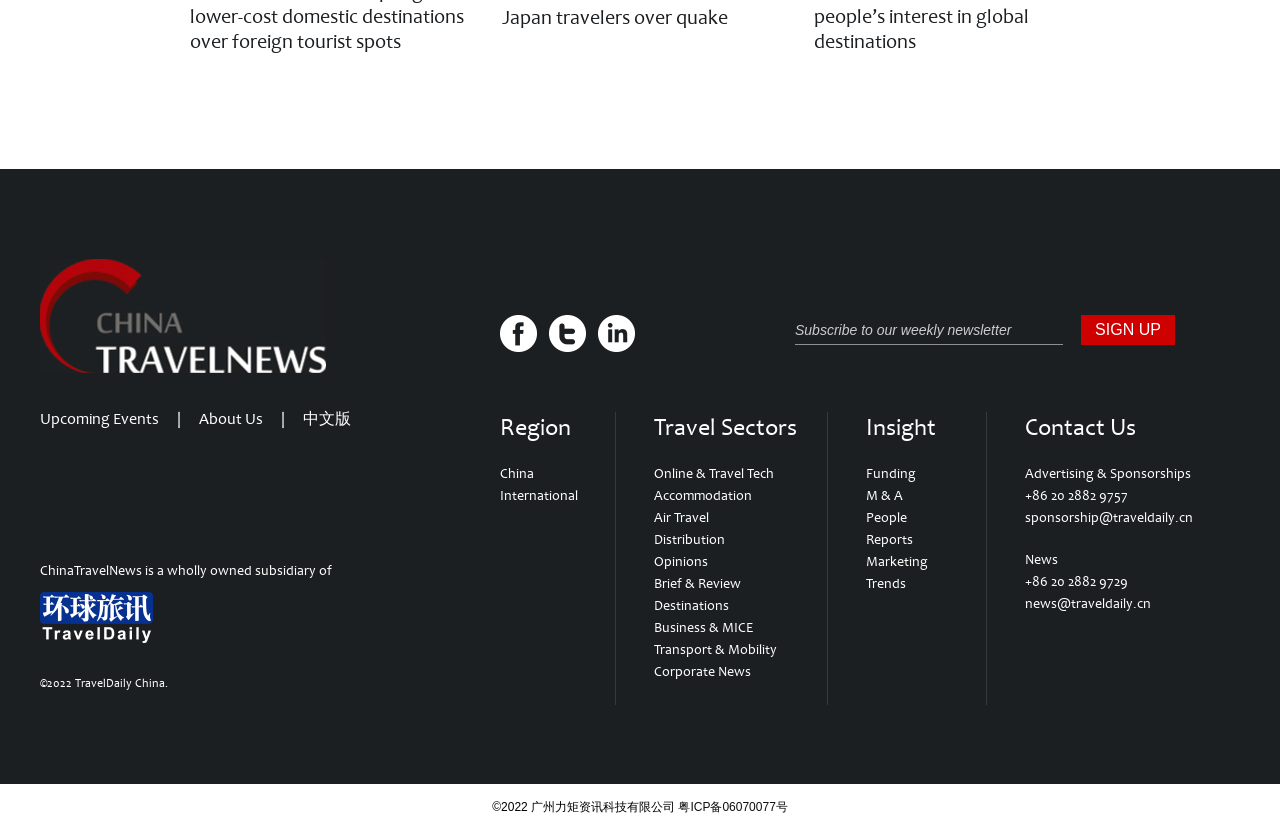Locate the bounding box coordinates of the element you need to click to accomplish the task described by this instruction: "Click on the 'SIGN UP' button".

[0.845, 0.379, 0.918, 0.415]